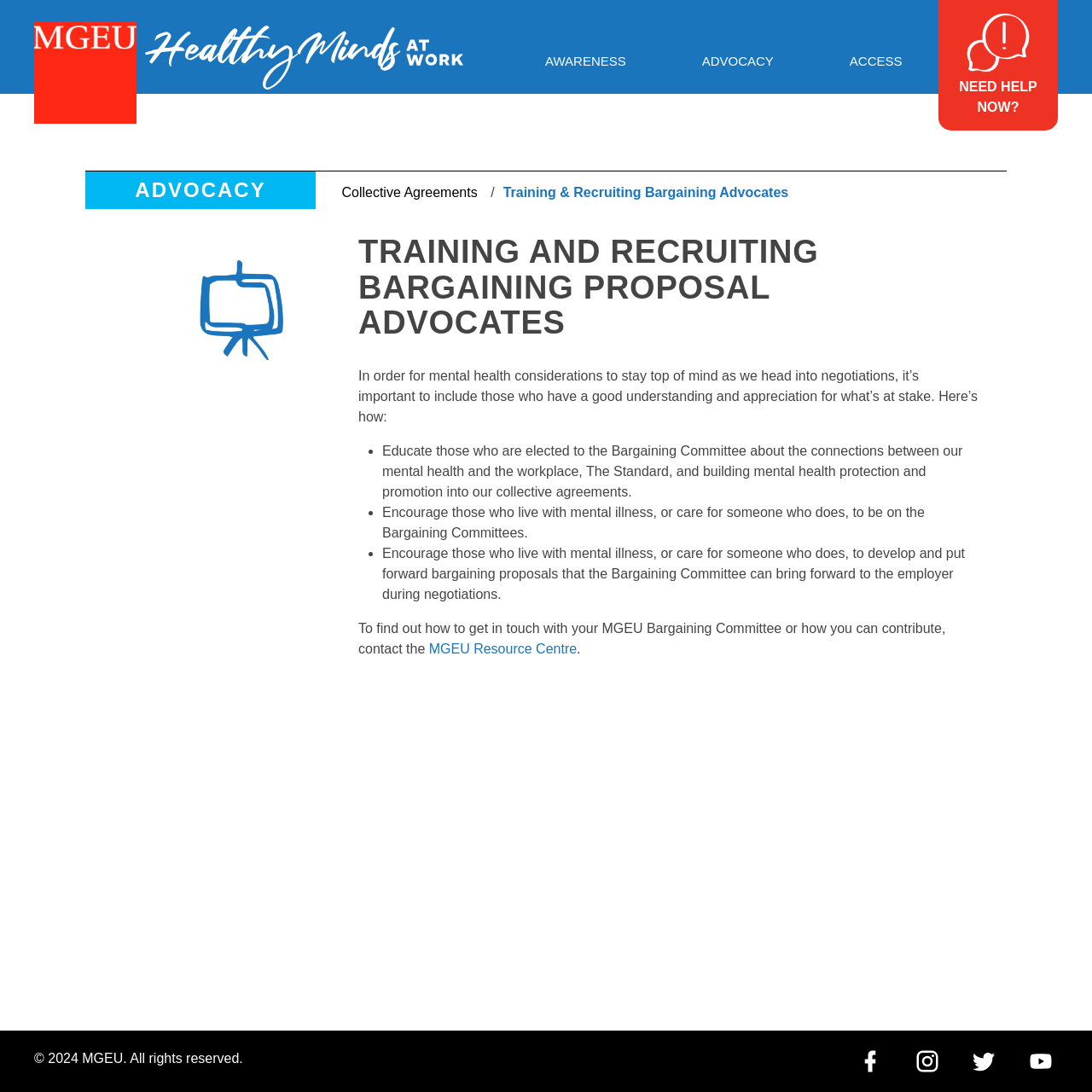Specify the bounding box coordinates of the area to click in order to execute this command: 'Visit the MGEU Facebook page'. The coordinates should consist of four float numbers ranging from 0 to 1, and should be formatted as [left, top, right, bottom].

[0.781, 0.956, 0.812, 0.995]